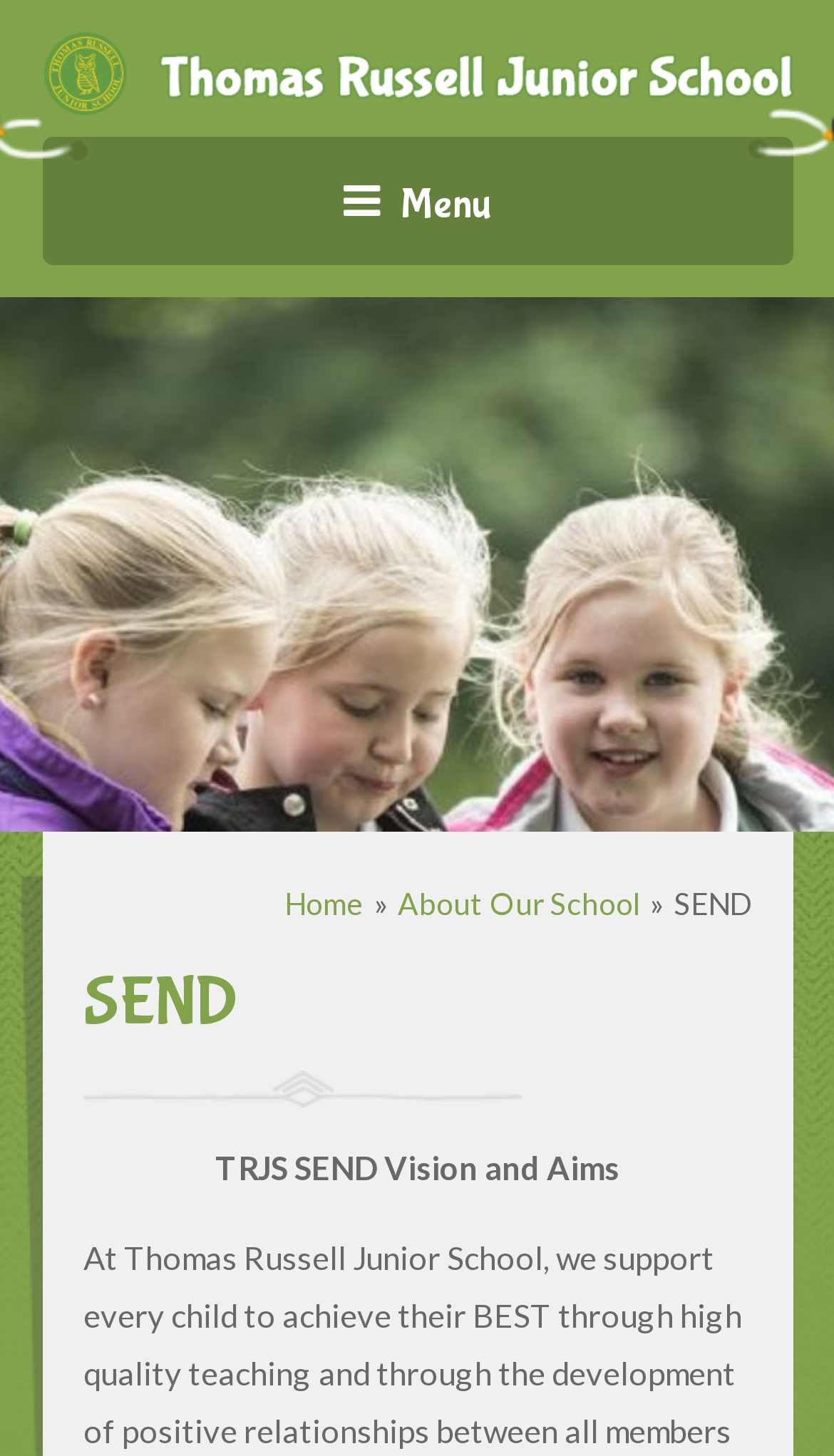Using the element description provided, determine the bounding box coordinates in the format (top-left x, top-left y, bottom-right x, bottom-right y). Ensure that all values are floating point numbers between 0 and 1. Element description: SEND

[0.808, 0.608, 0.9, 0.633]